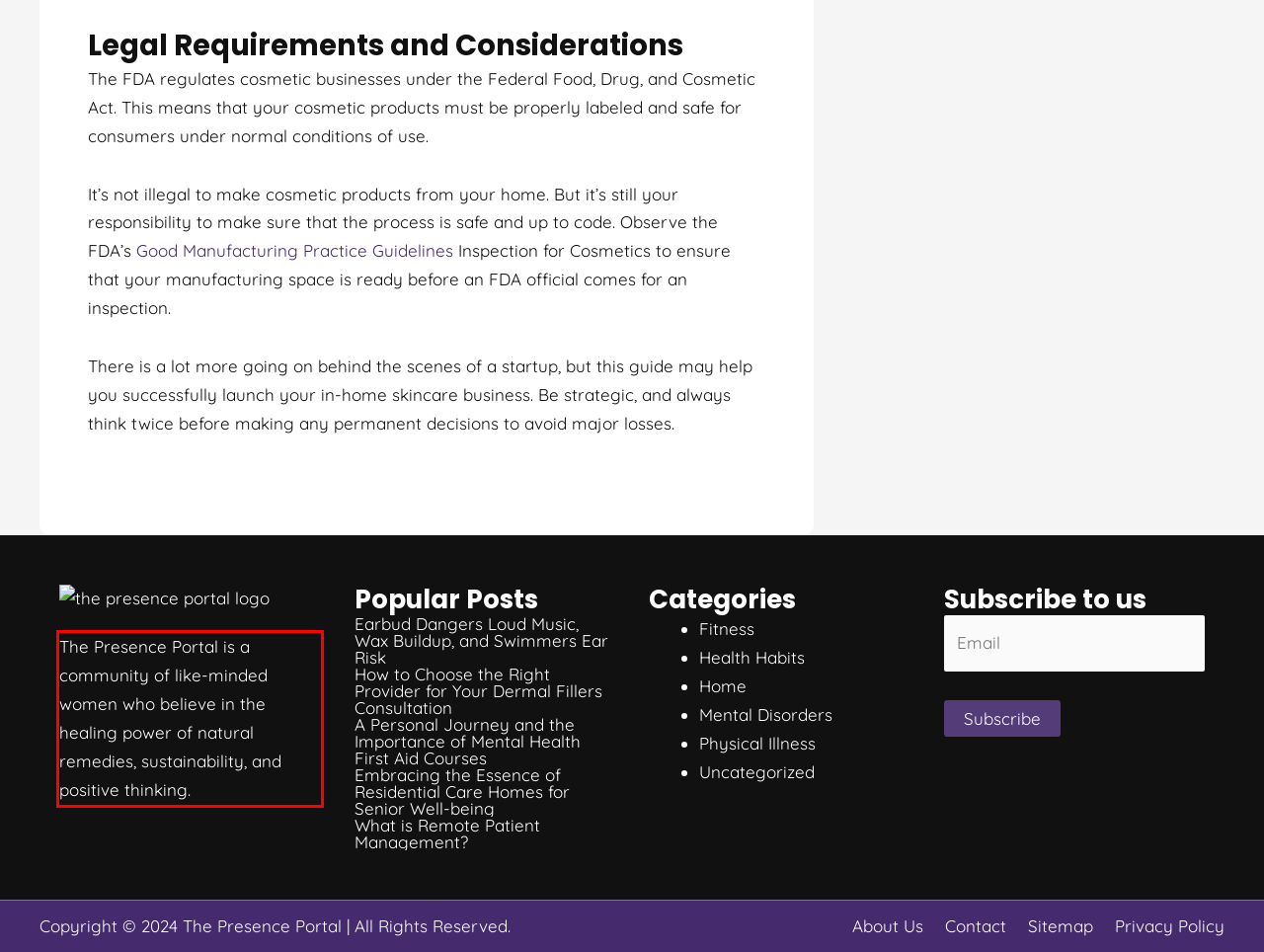You are given a screenshot of a webpage with a UI element highlighted by a red bounding box. Please perform OCR on the text content within this red bounding box.

The Presence Portal is a community of like-minded women who believe in the healing power of natural remedies, sustainability, and positive thinking.